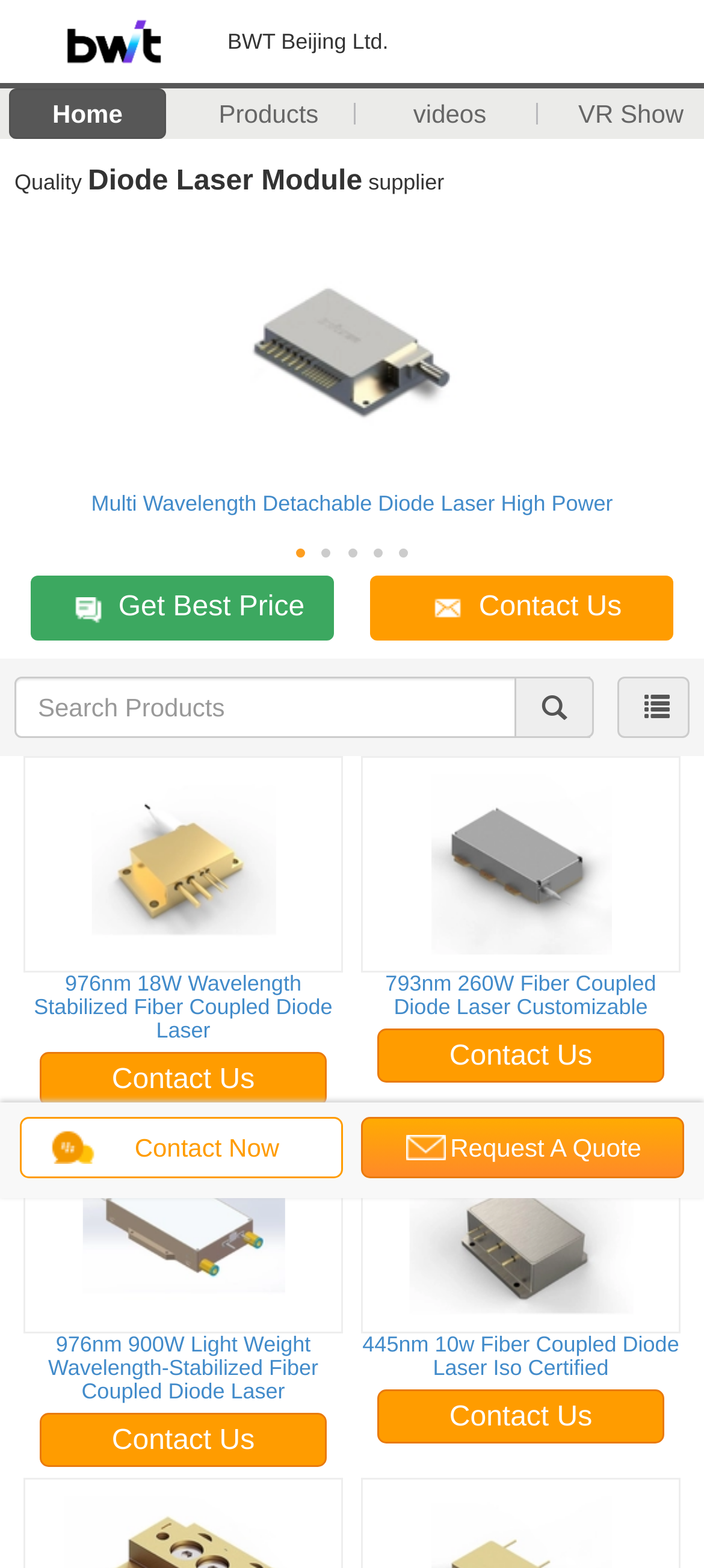Please identify the bounding box coordinates of the clickable area that will fulfill the following instruction: "Contact the supplier". The coordinates should be in the format of four float numbers between 0 and 1, i.e., [left, top, right, bottom].

[0.056, 0.671, 0.464, 0.706]